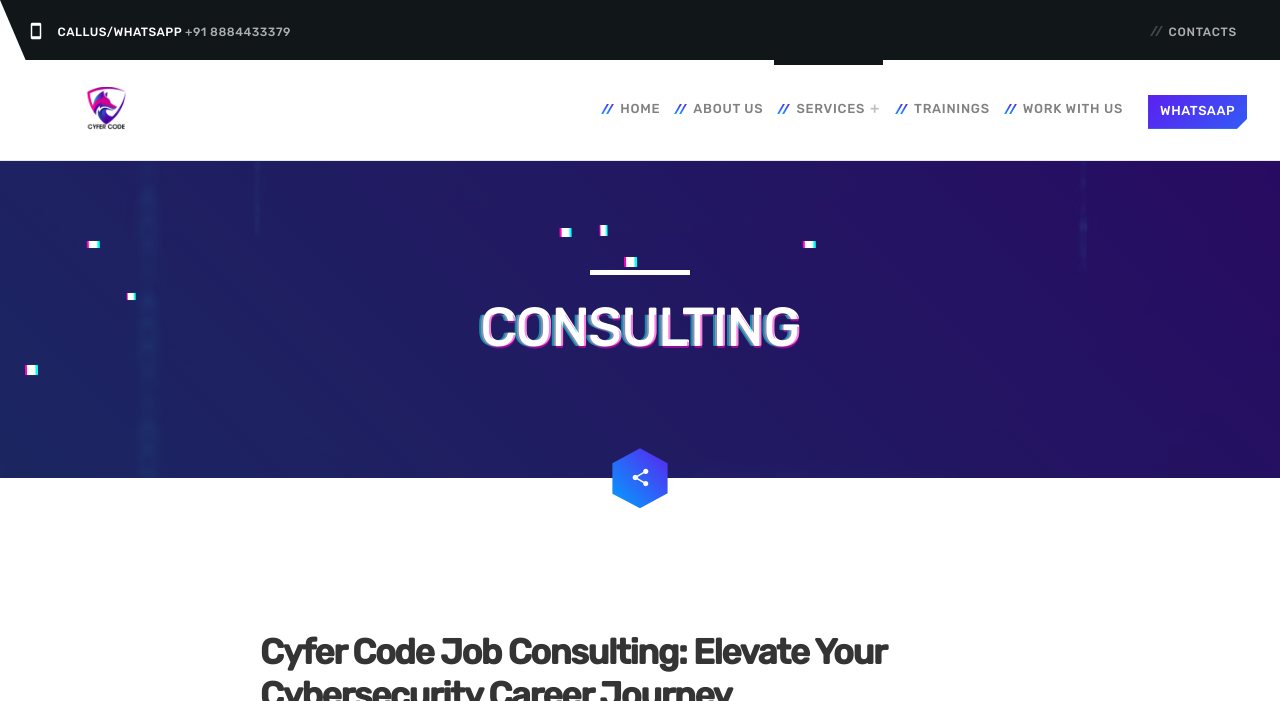Please specify the bounding box coordinates of the clickable region to carry out the following instruction: "Check WHATSAAP". The coordinates should be four float numbers between 0 and 1, in the format [left, top, right, bottom].

[0.897, 0.135, 0.974, 0.184]